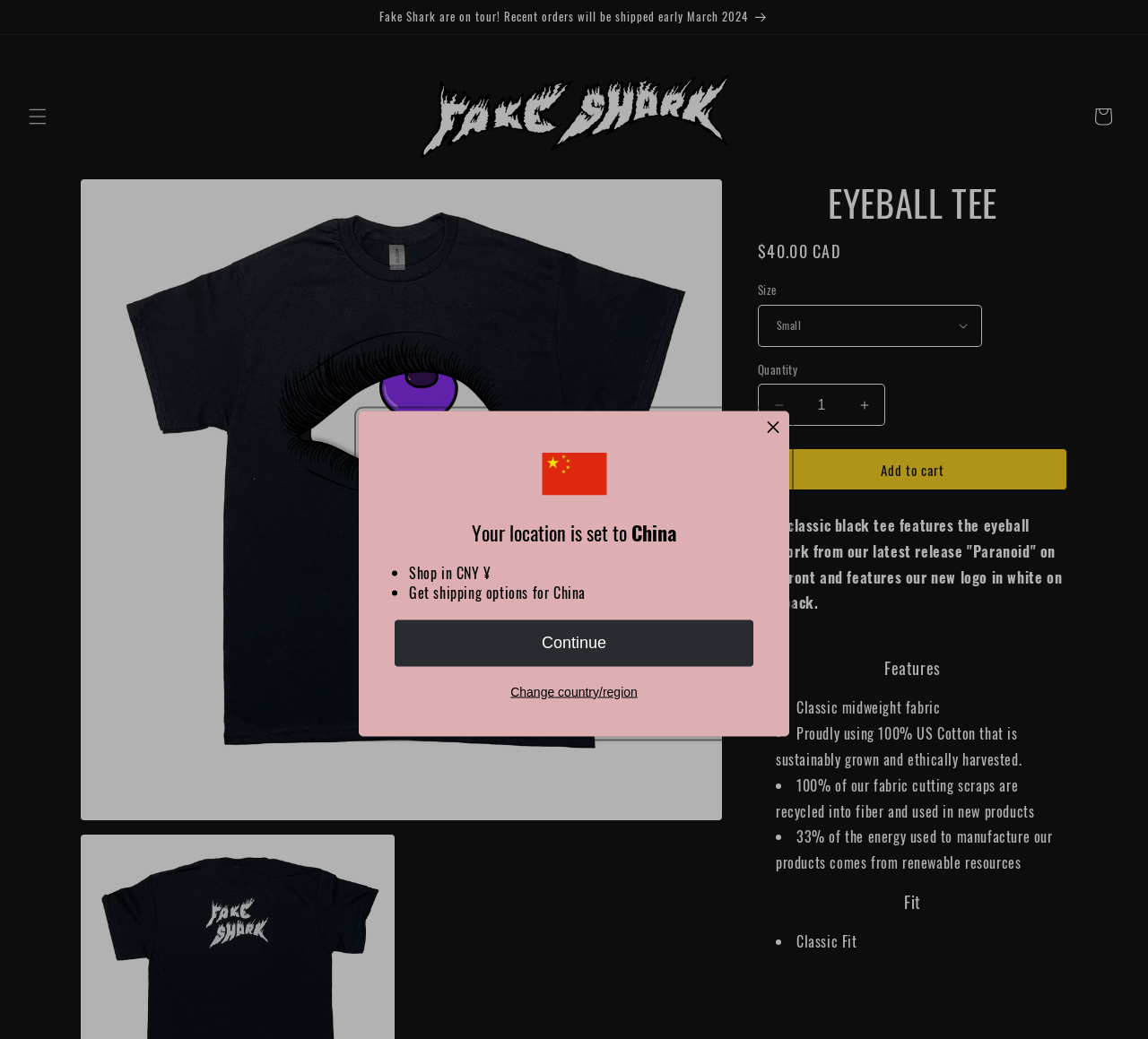Extract the bounding box coordinates for the described element: "Decrease quantity for EYEBALL TEE". The coordinates should be represented as four float numbers between 0 and 1: [left, top, right, bottom].

[0.661, 0.369, 0.696, 0.41]